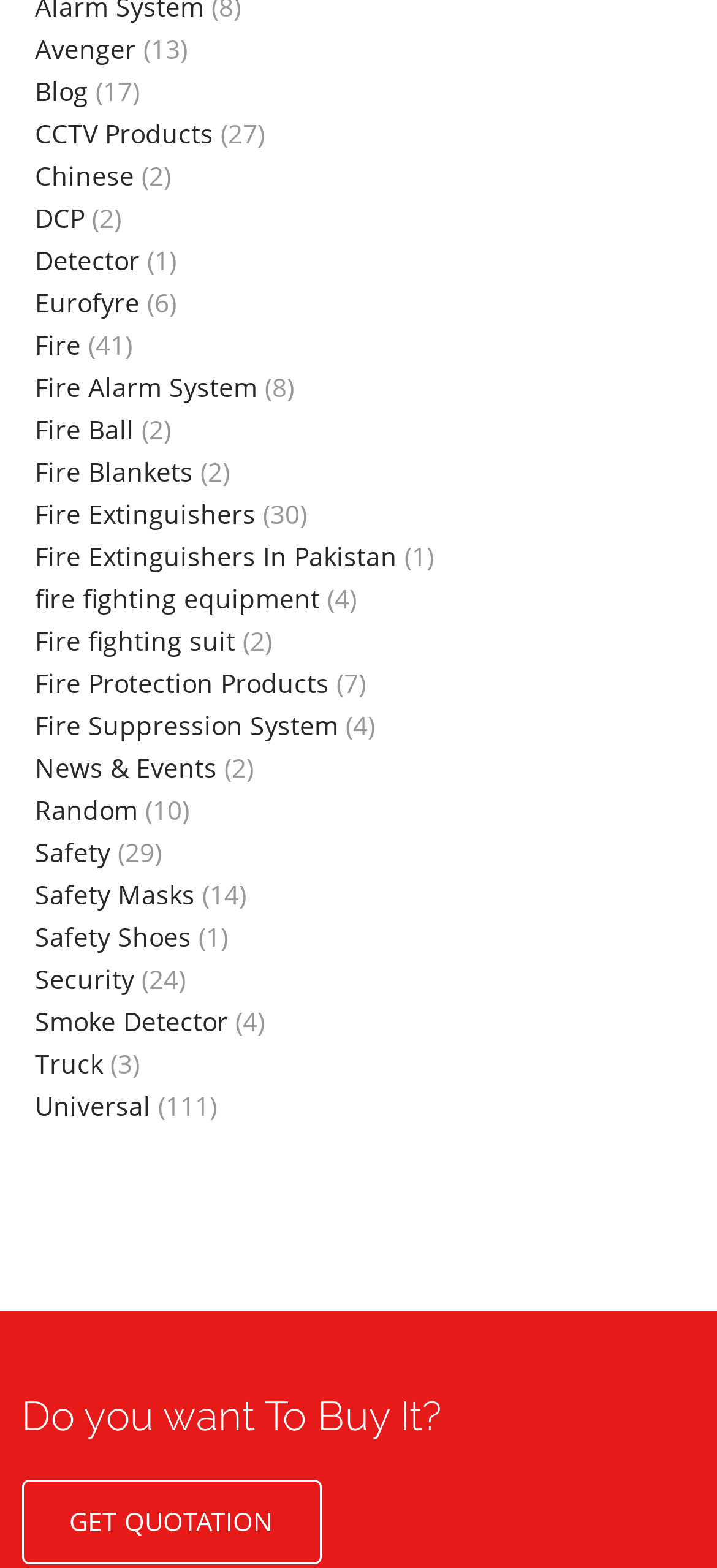Provide the bounding box coordinates for the area that should be clicked to complete the instruction: "Go to Fire Alarm System".

[0.049, 0.235, 0.359, 0.258]